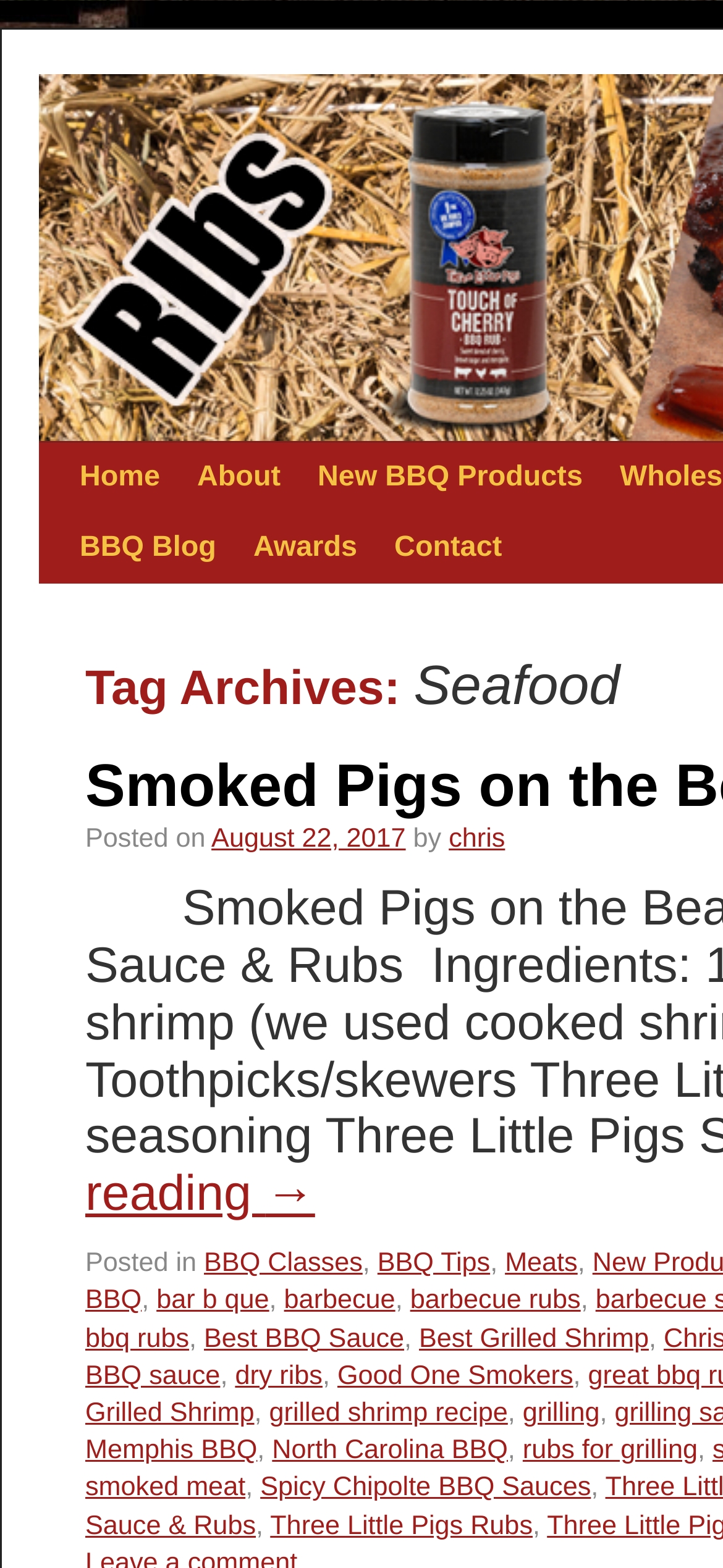Please locate the bounding box coordinates of the element that should be clicked to complete the given instruction: "visit gresph".

None